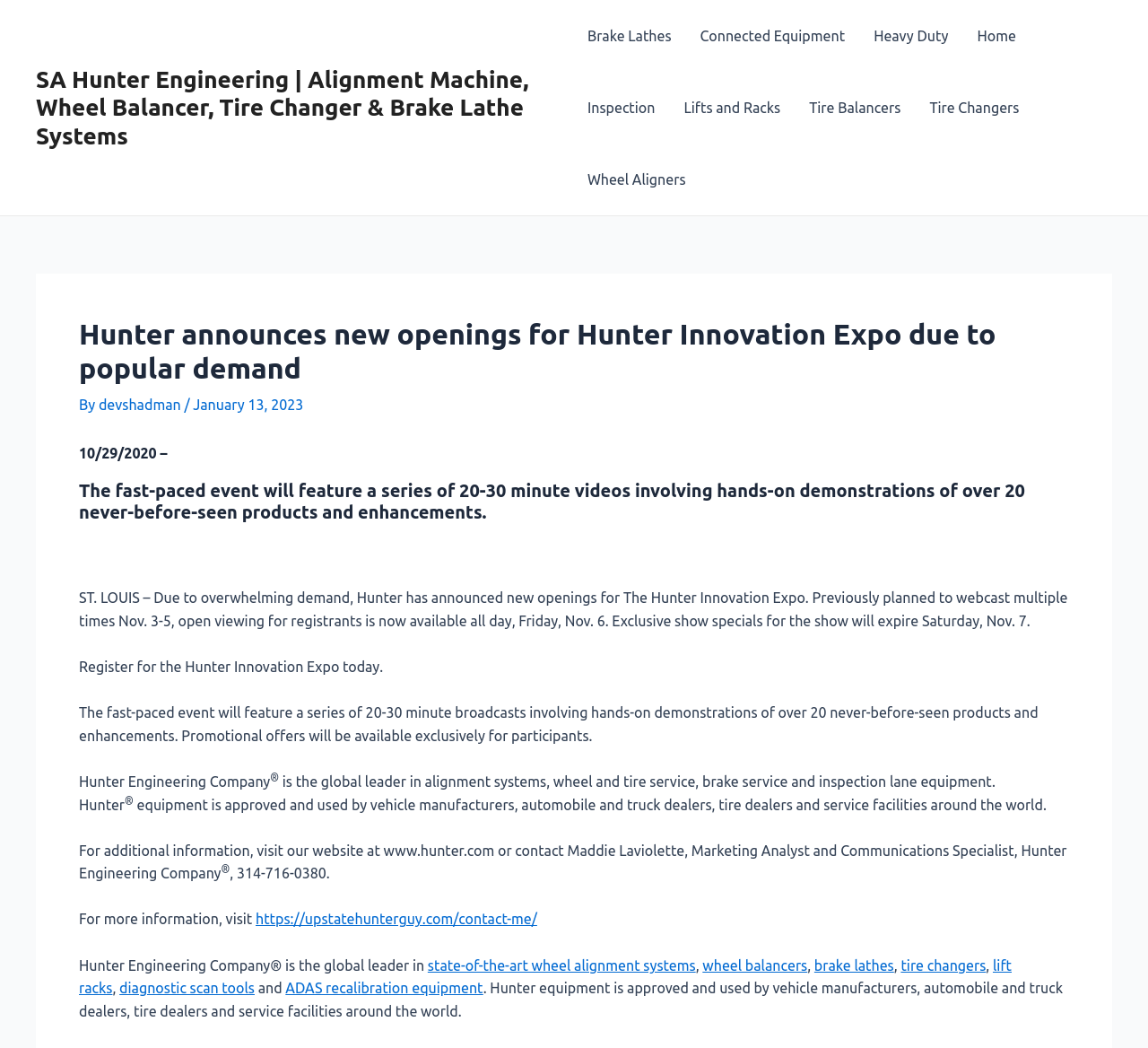Determine the bounding box coordinates of the clickable region to carry out the instruction: "Visit the Home page".

[0.839, 0.0, 0.898, 0.068]